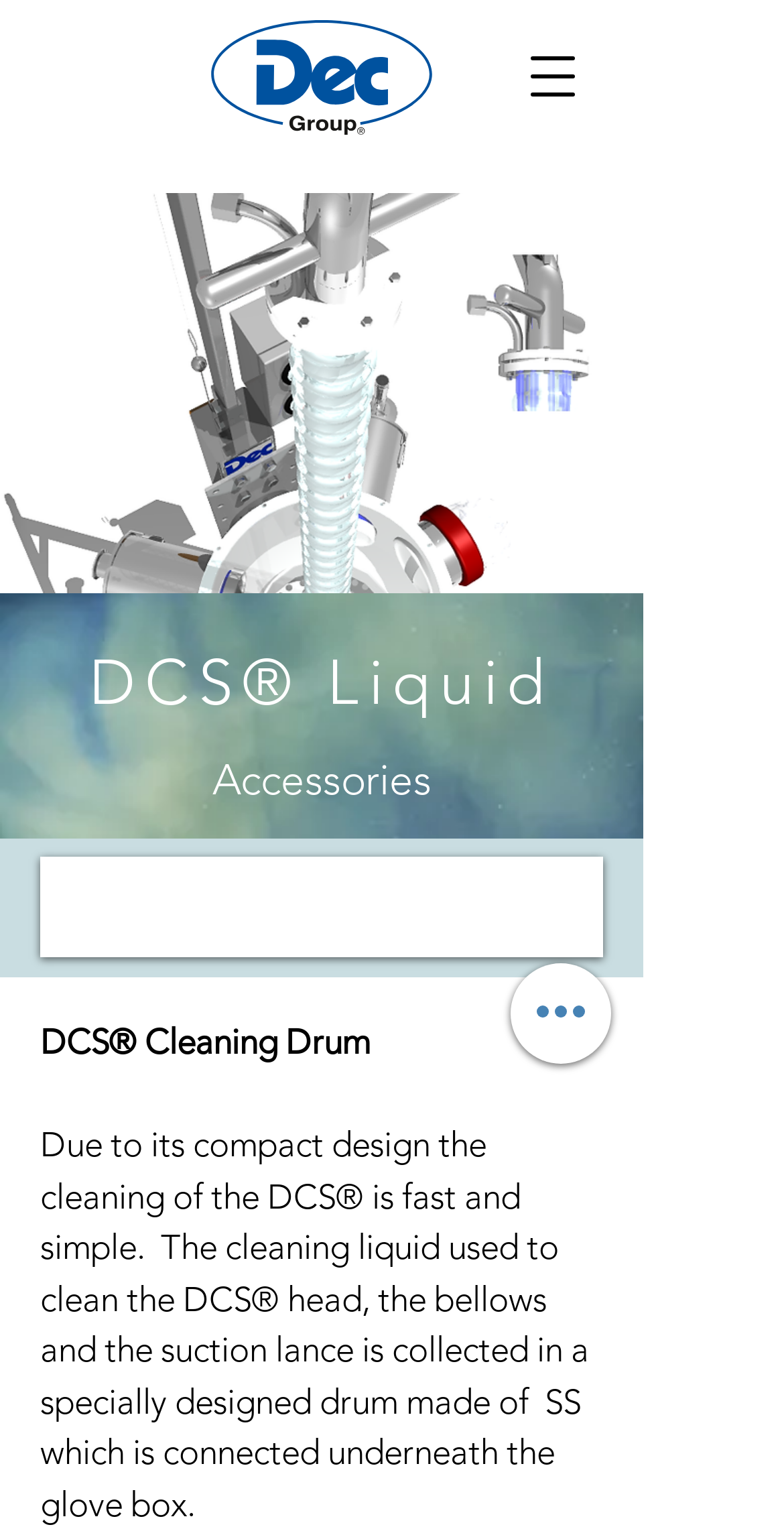Create a detailed narrative describing the layout and content of the webpage.

The webpage is about DCS Liquid Accessories from Dec Group. At the top left, there is a link. To the right of the link, a button to open the navigation menu is located. Below the navigation button, a heading "DCS® Liquid" is prominently displayed, taking up a significant portion of the top section. 

Next to the heading, the text "Accessories" is positioned. Further down, there is a description of a product, "DCS® Cleaning Drum", which is accompanied by a brief paragraph explaining its features and benefits. The text describes how the cleaning process is fast and simple due to the compact design, and how the cleaning liquid is collected in a specially designed drum made of stainless steel.

At the bottom right, a button labeled "Quick actions" is situated. Overall, the webpage appears to be a product page, providing information about a specific accessory related to DCS Liquid.